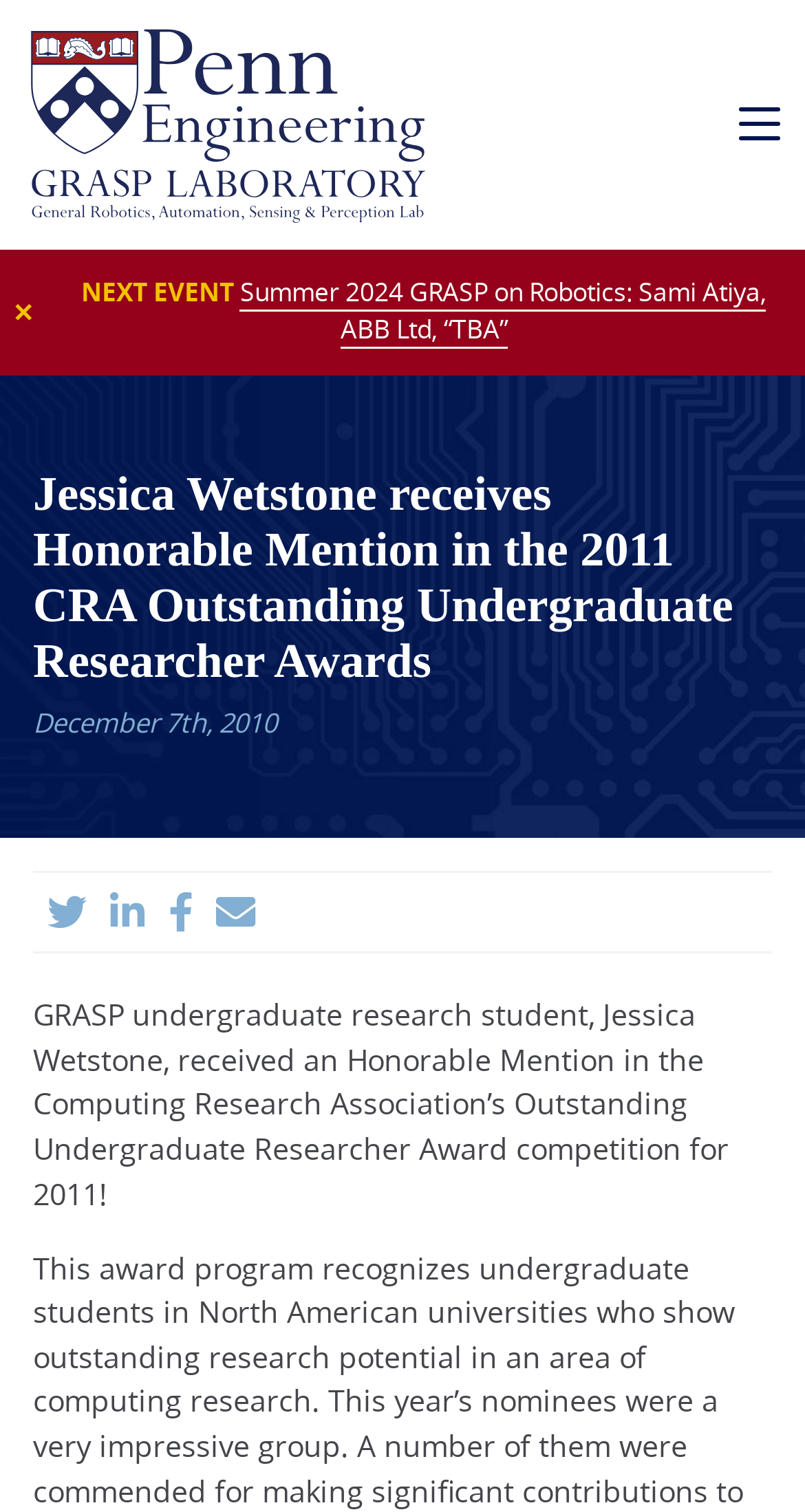Determine the bounding box for the described HTML element: "parent_node: ✕ aria-label="mobile navigation"". Ensure the coordinates are four float numbers between 0 and 1 in the format [left, top, right, bottom].

[0.889, 0.053, 1.0, 0.112]